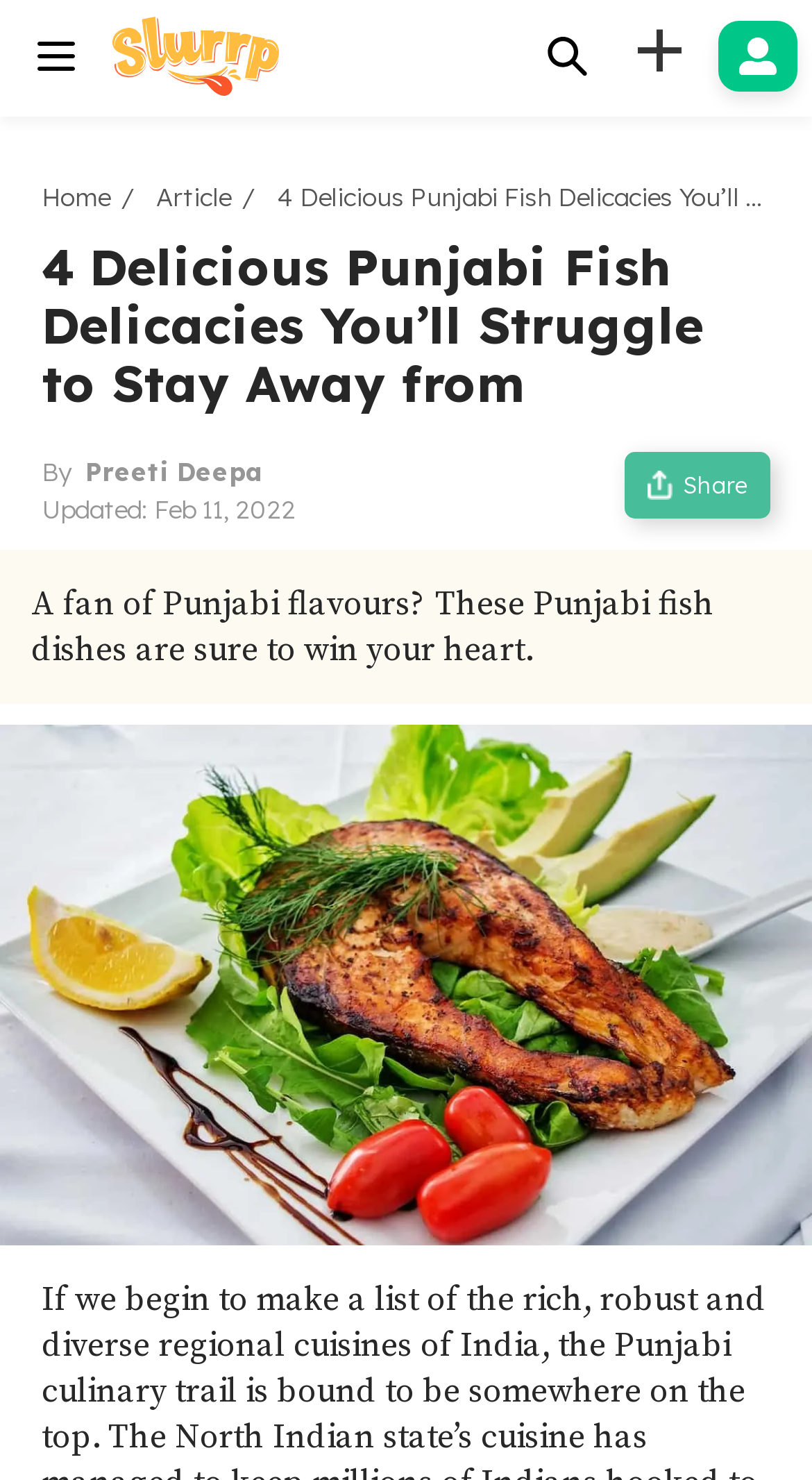Answer the following query with a single word or phrase:
What is the theme of the article?

Punjabi fish dishes